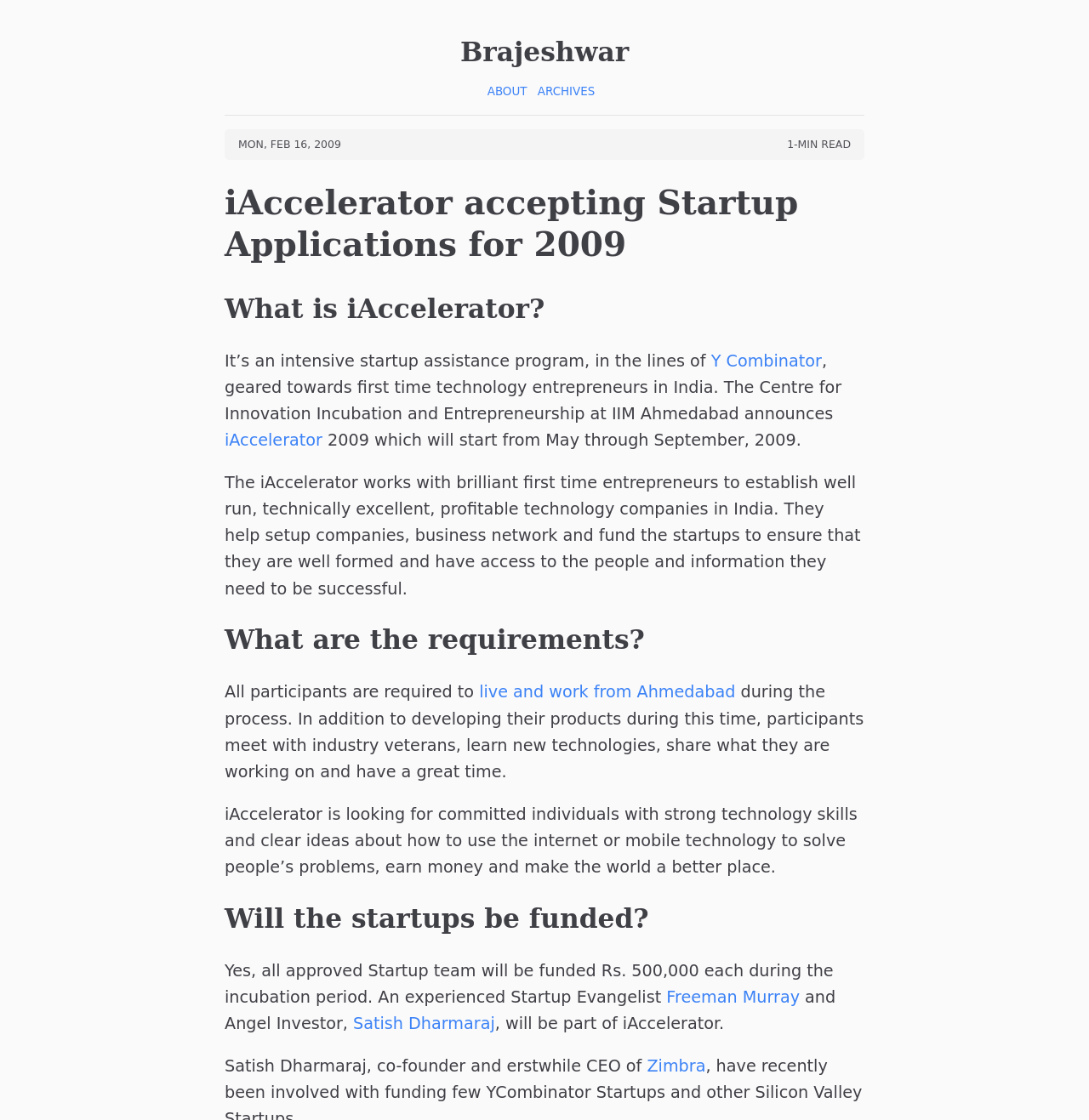Please provide a comprehensive response to the question based on the details in the image: What is the requirement for participants?

As stated on the webpage, all participants are required to live and work from Ahmedabad during the process.